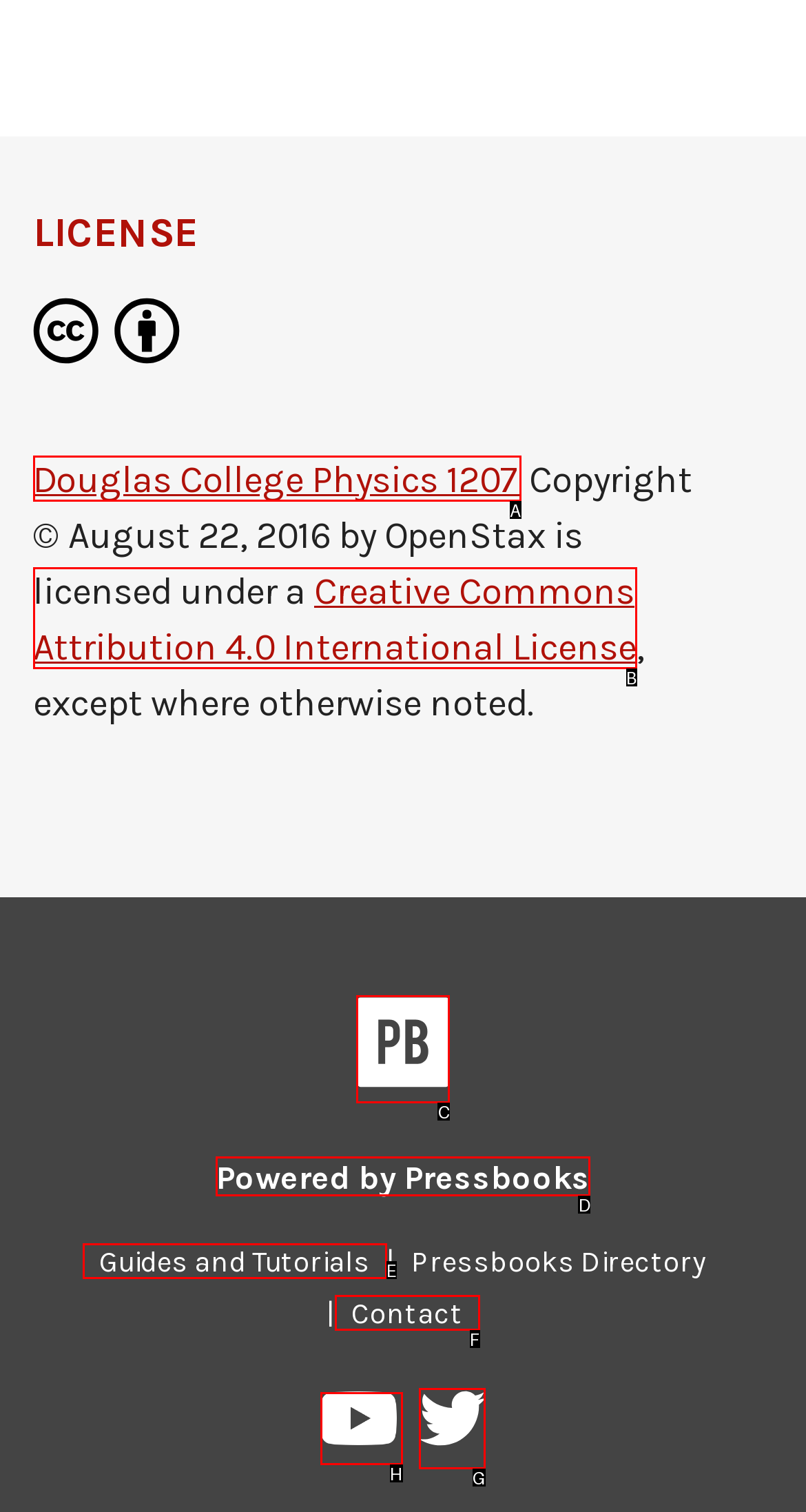Point out the option that aligns with the description: Pressbooks on YouTube
Provide the letter of the corresponding choice directly.

H